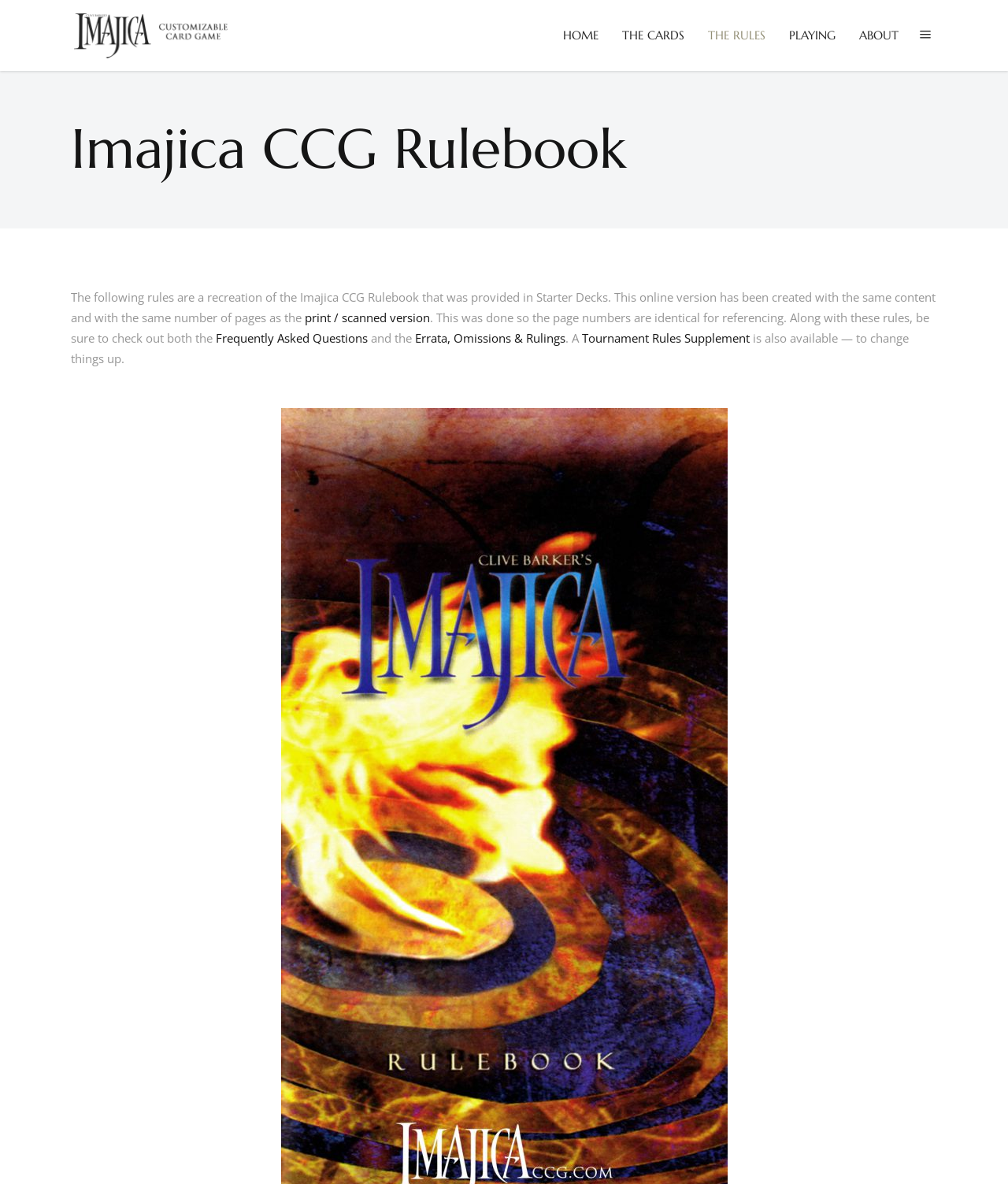Please identify the coordinates of the bounding box for the clickable region that will accomplish this instruction: "Click on the Shedescape Designs logo".

None